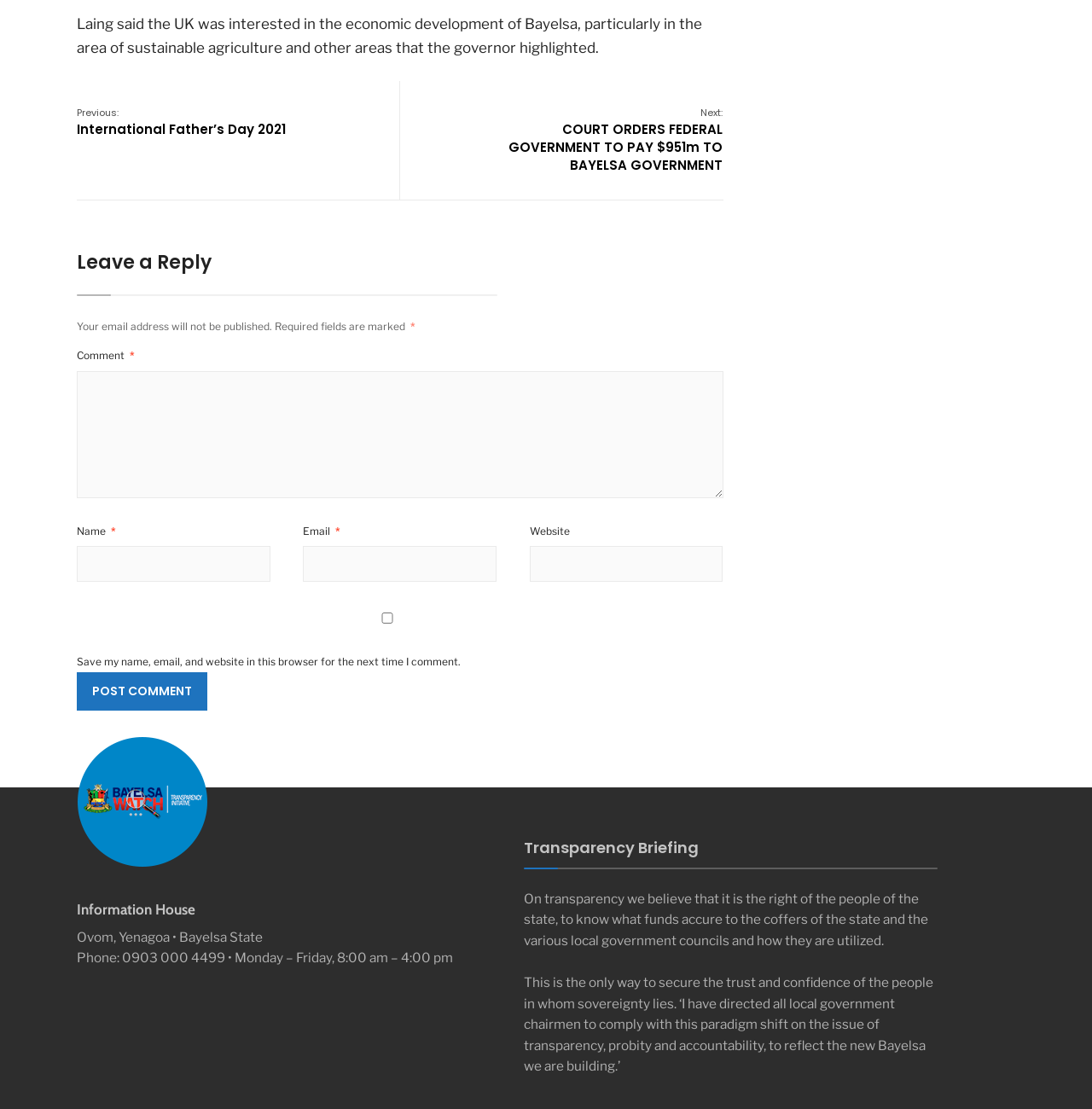Please identify the bounding box coordinates of where to click in order to follow the instruction: "Enter a comment".

[0.07, 0.334, 0.662, 0.45]